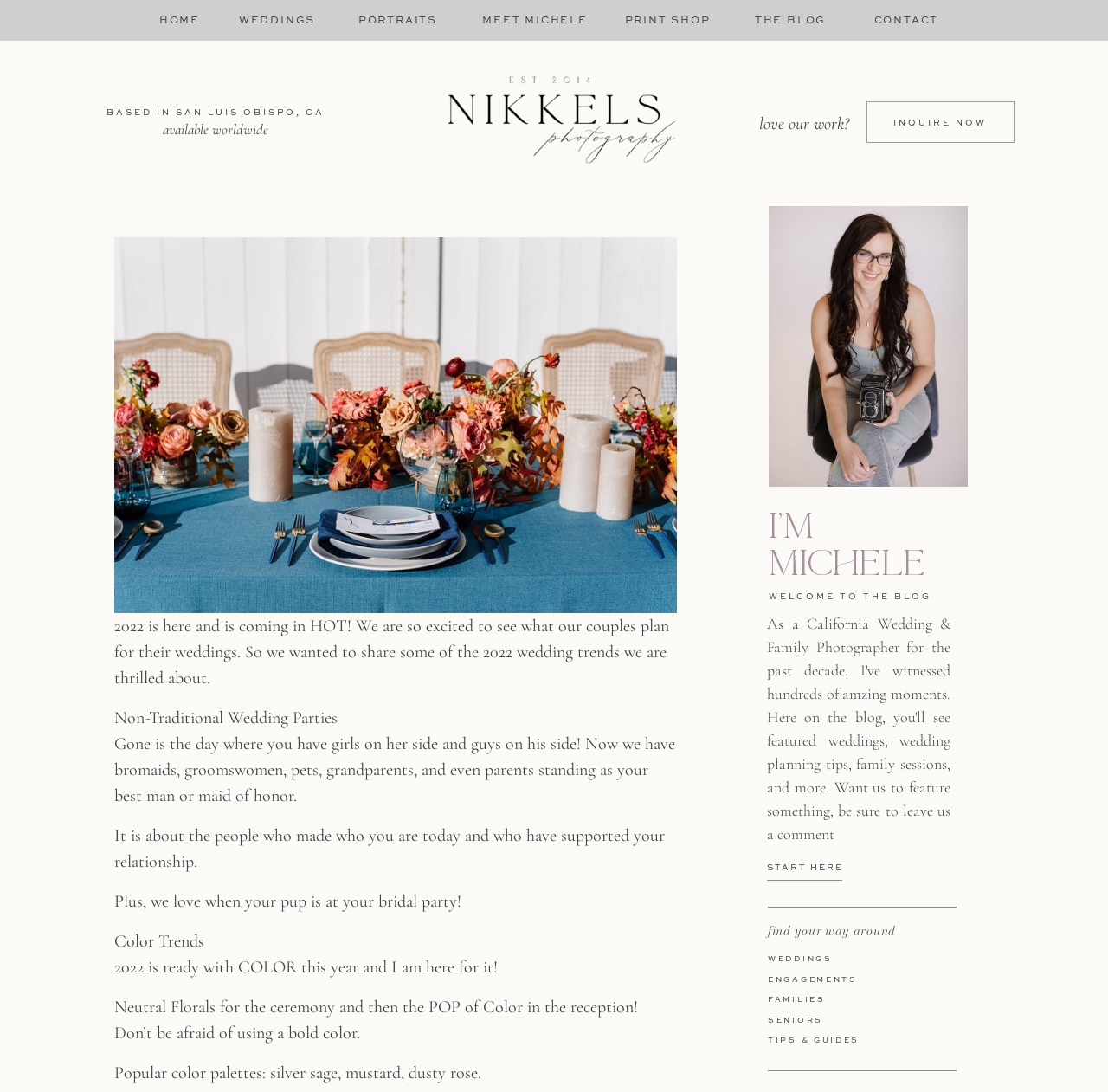What is a non-traditional element in wedding parties?
Provide a short answer using one word or a brief phrase based on the image.

Pets